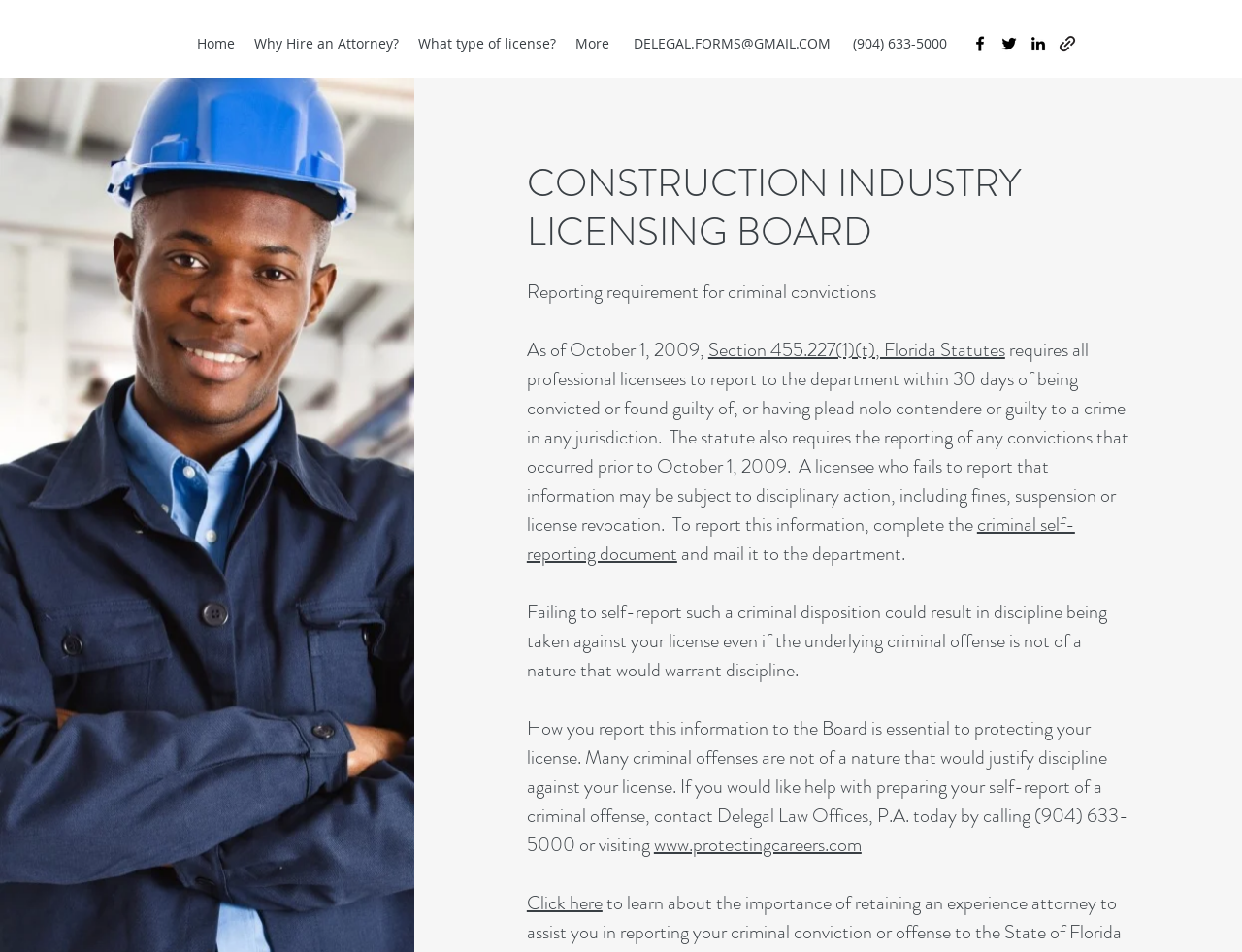Give a one-word or short phrase answer to the question: 
What is the phone number to contact Delegal Law Offices?

(904) 633-5000